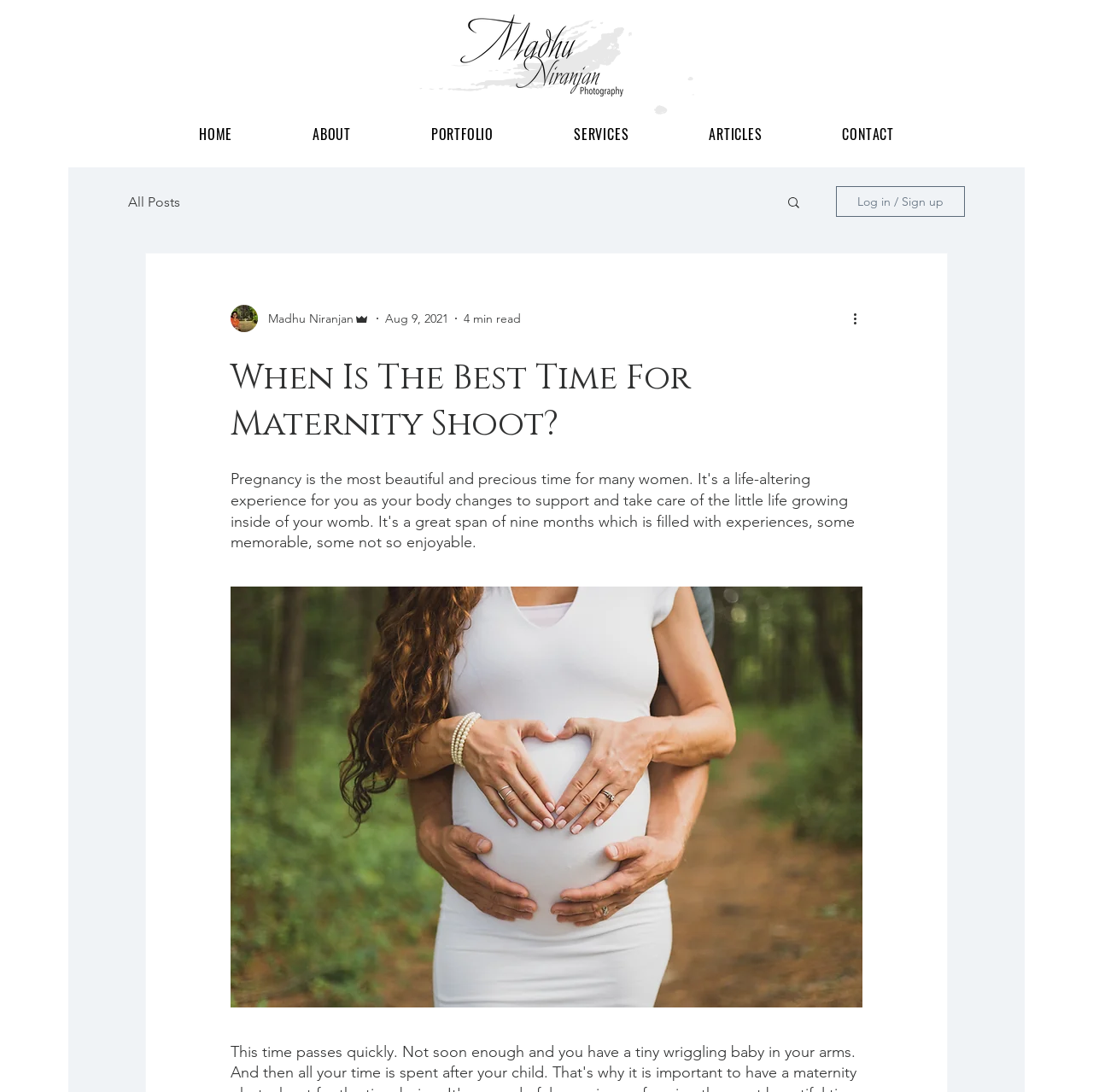Locate the bounding box coordinates of the element to click to perform the following action: 'click the home link'. The coordinates should be given as four float values between 0 and 1, in the form of [left, top, right, bottom].

[0.148, 0.105, 0.246, 0.142]